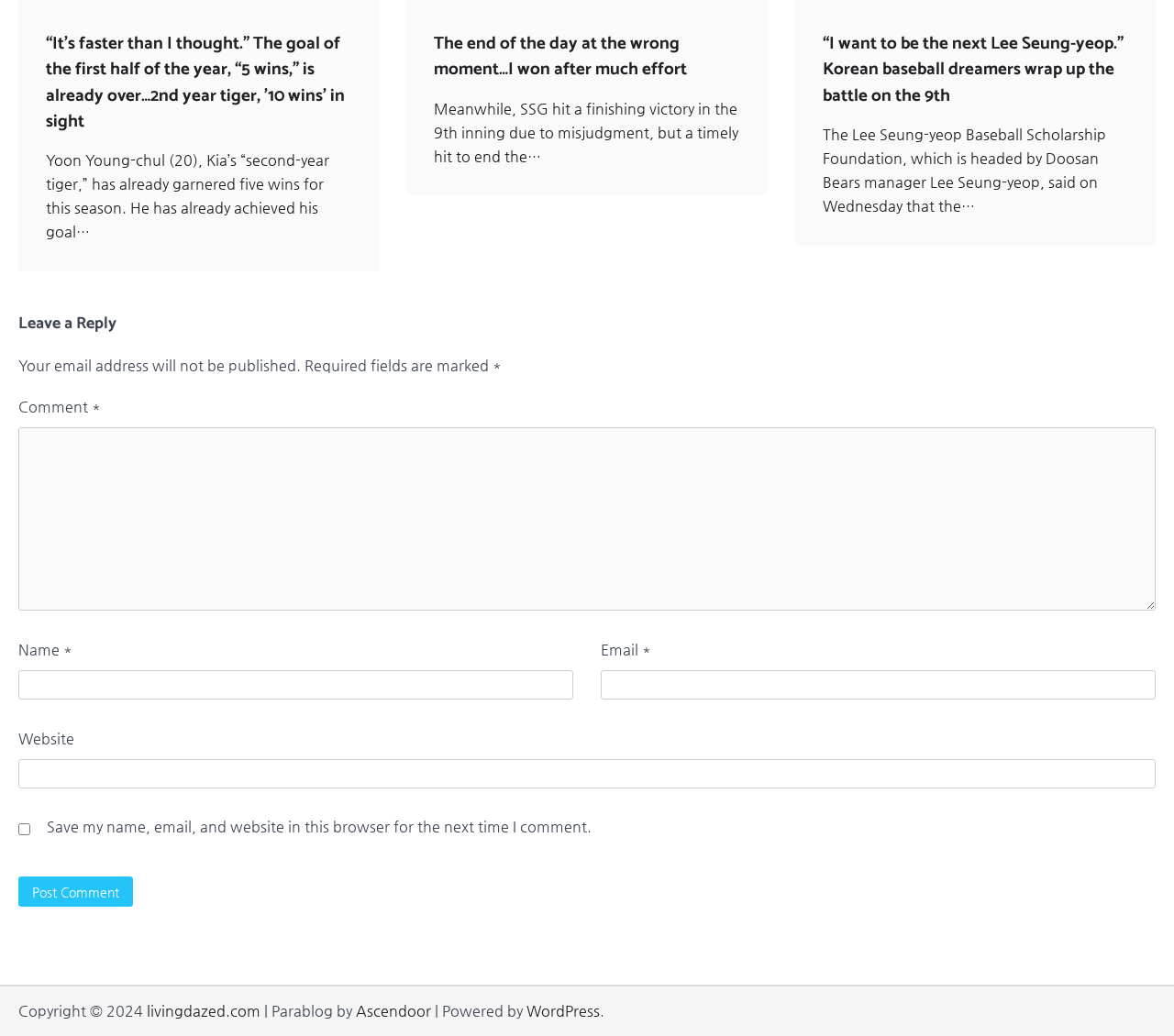Find and specify the bounding box coordinates that correspond to the clickable region for the instruction: "Click on the link to read the article about Yoon Young-chul".

[0.039, 0.028, 0.294, 0.131]